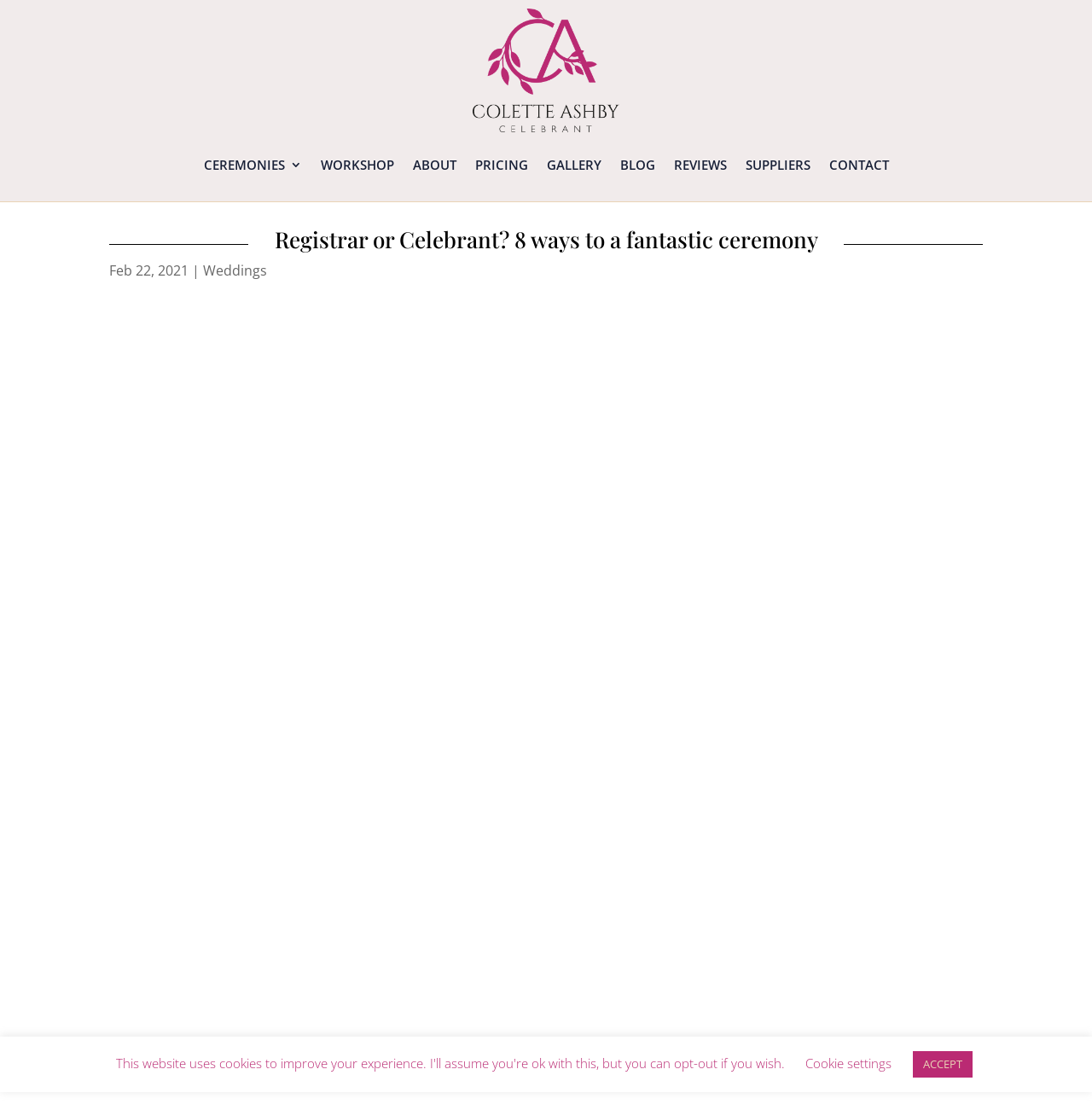What is the name of the celebrant?
Using the image, provide a concise answer in one word or a short phrase.

Colette Ashby